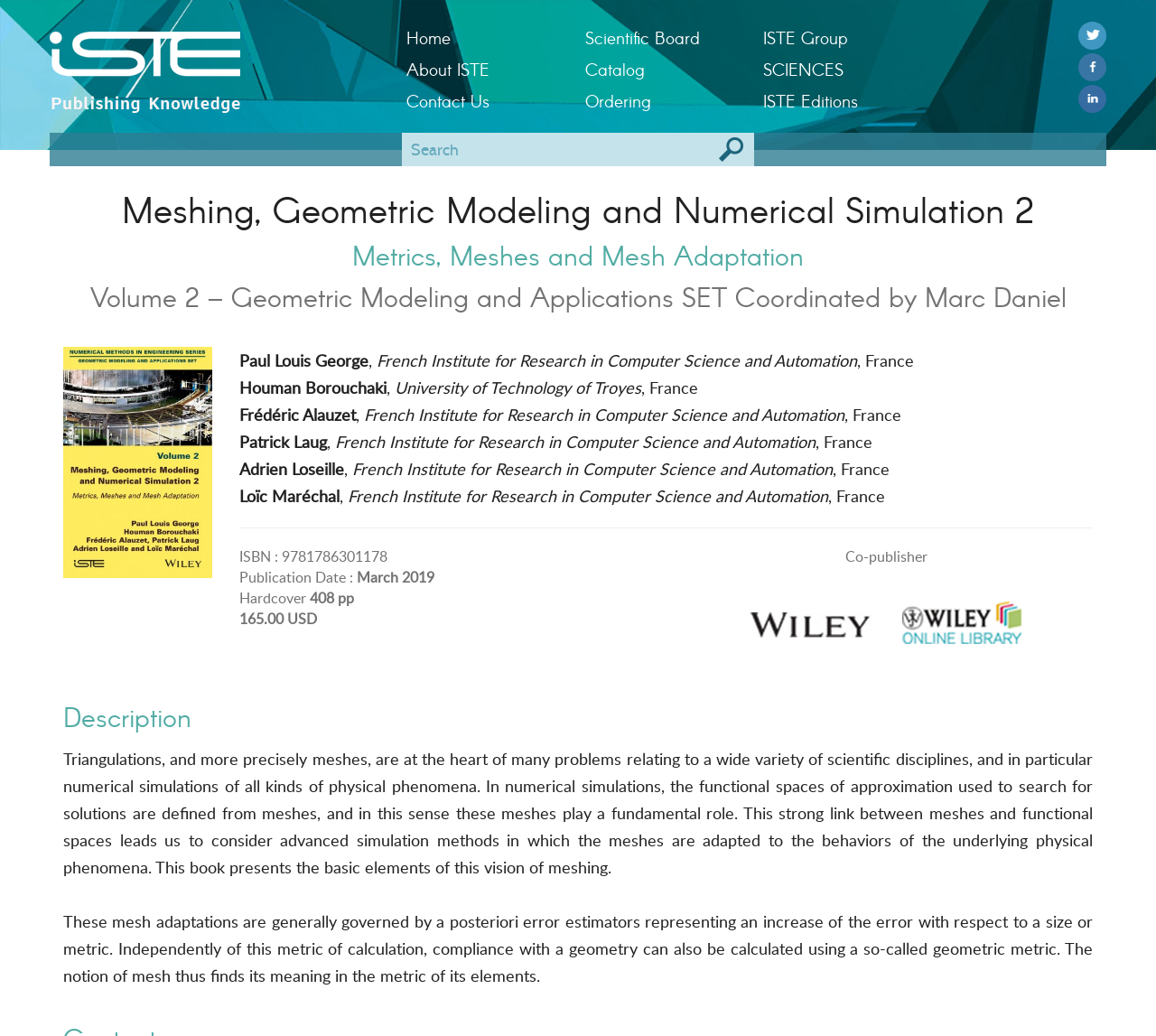Extract the primary headline from the webpage and present its text.

Meshing, Geometric Modeling and Numerical Simulation 2